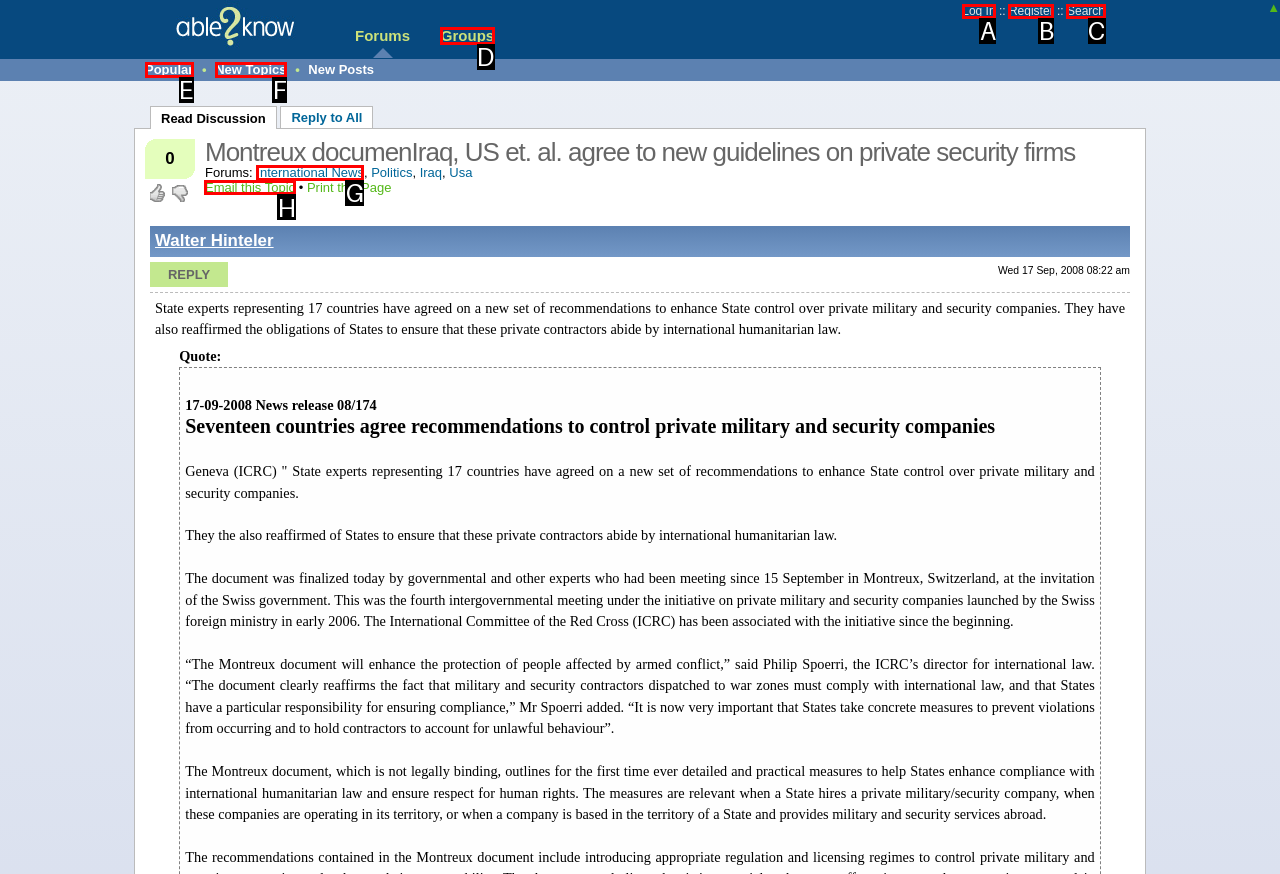Identify the correct lettered option to click in order to perform this task: Email this topic. Respond with the letter.

H